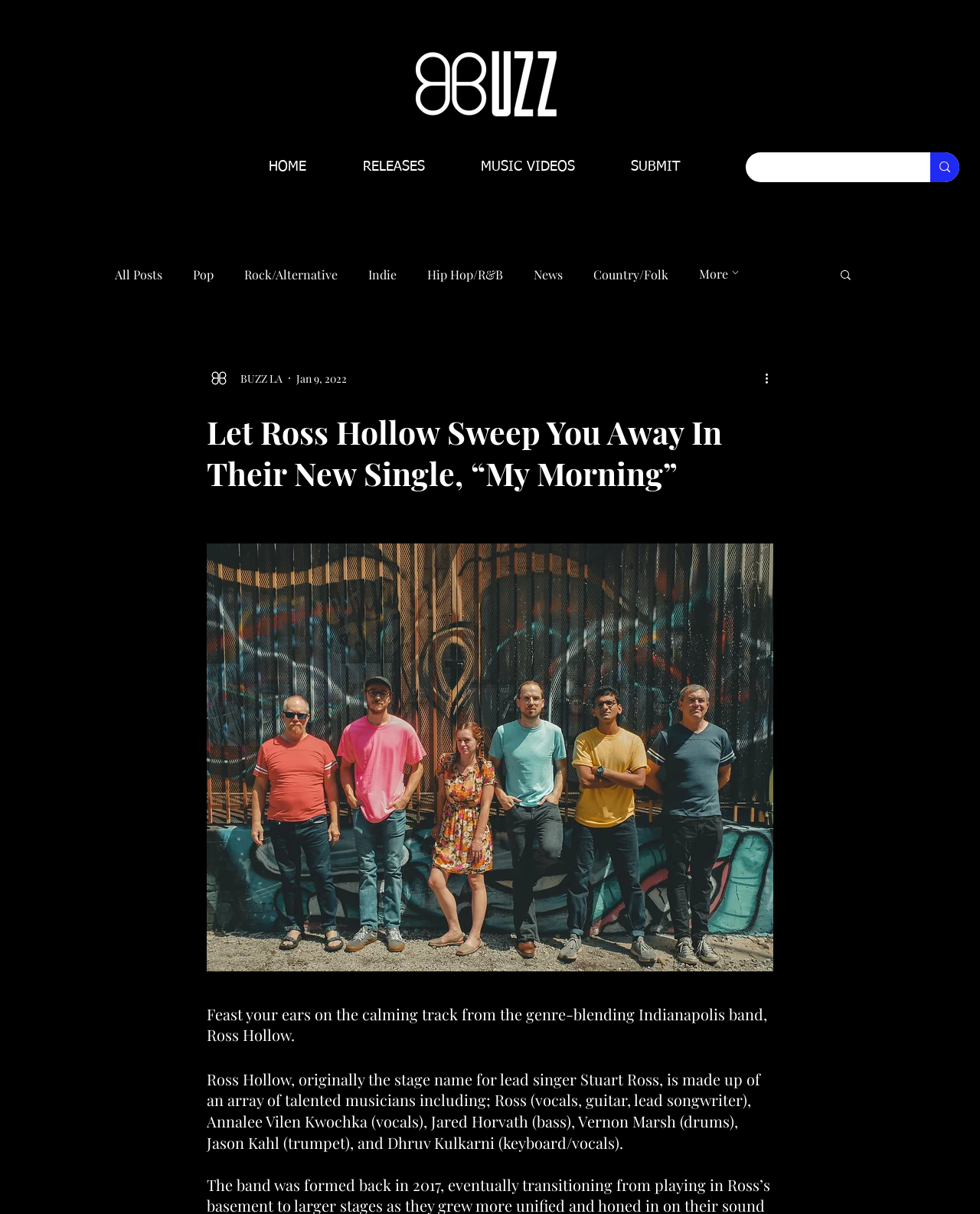Show the bounding box coordinates for the HTML element as described: "aria-label="More actions"".

[0.778, 0.304, 0.797, 0.319]